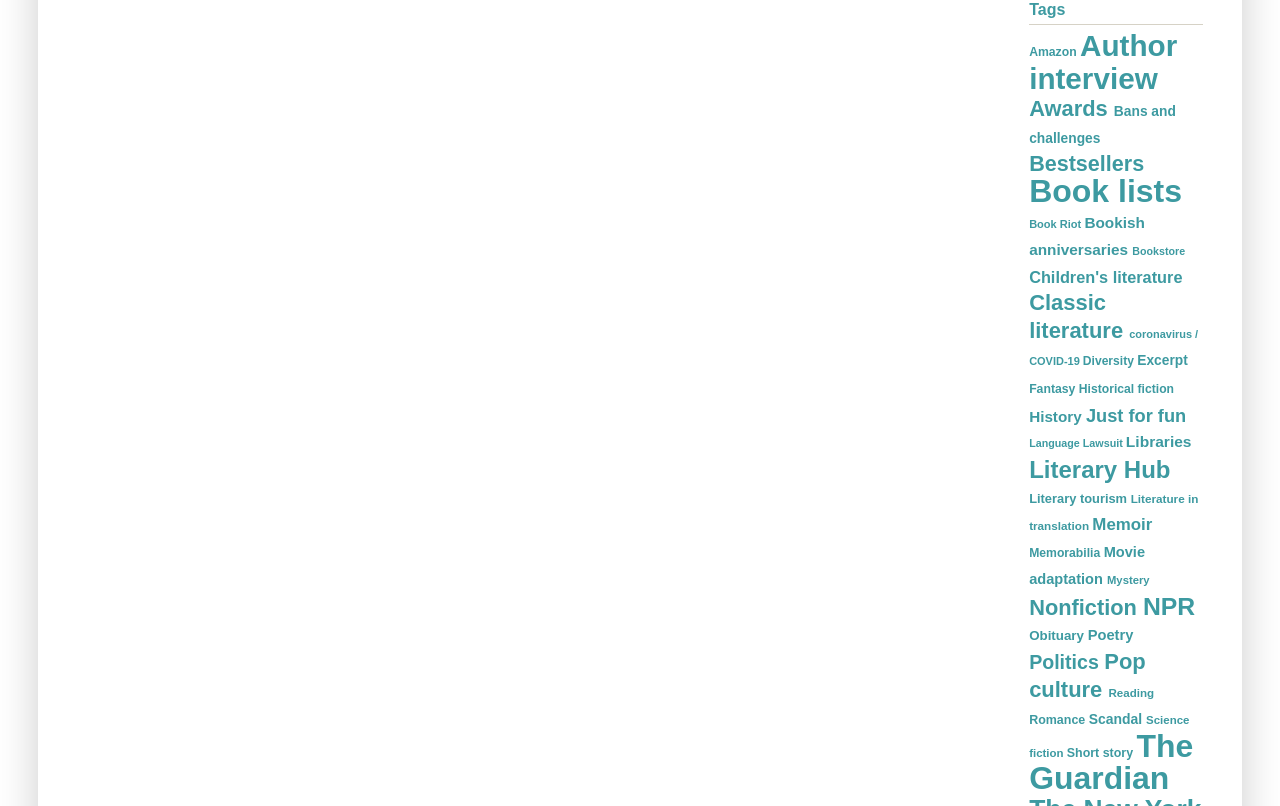Give a concise answer using only one word or phrase for this question:
What is the last link on the webpage?

The Guardian